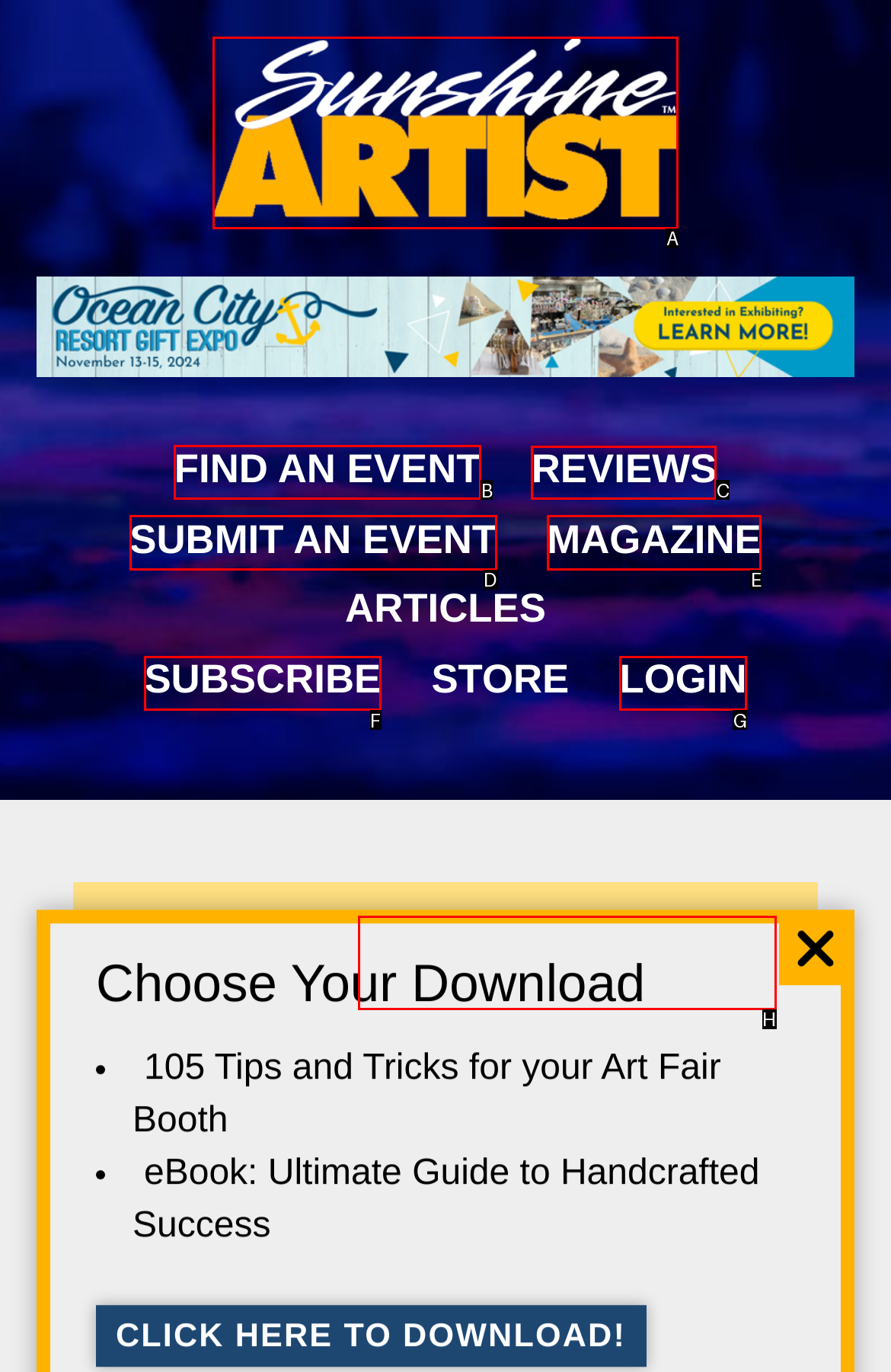Identify the letter of the correct UI element to fulfill the task: Read REVIEWS from the given options in the screenshot.

C